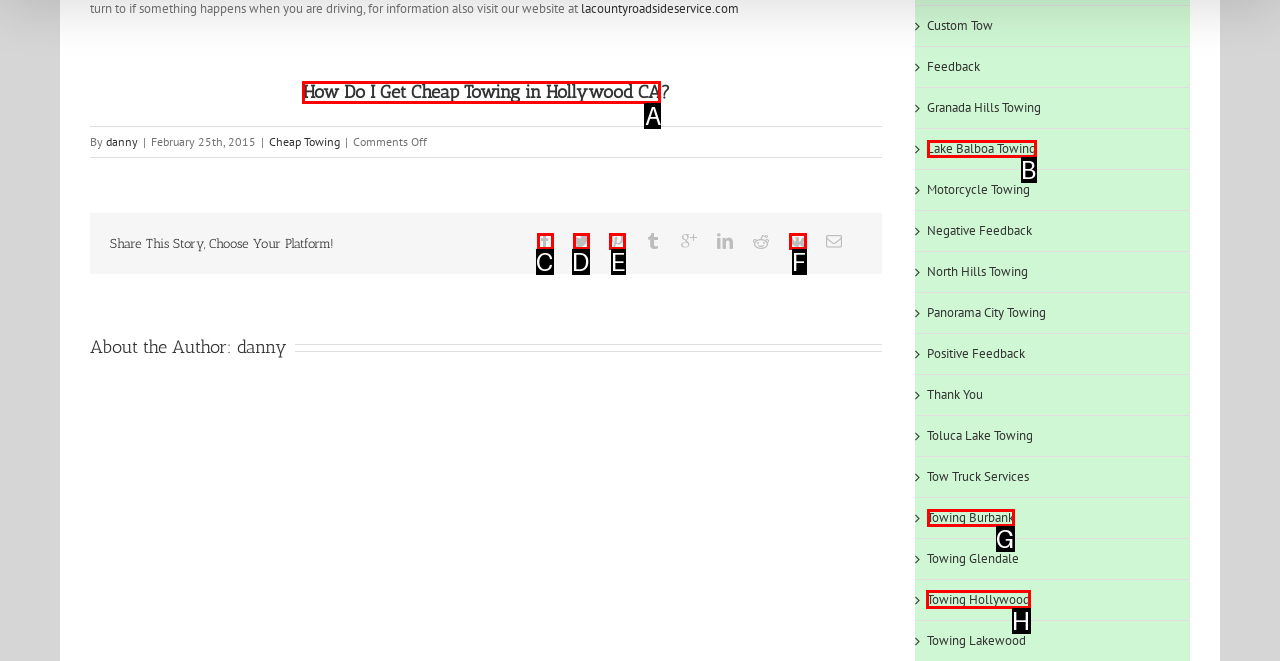Select the proper HTML element to perform the given task: Go to the homepage of Freie Universität Berlin Answer with the corresponding letter from the provided choices.

None